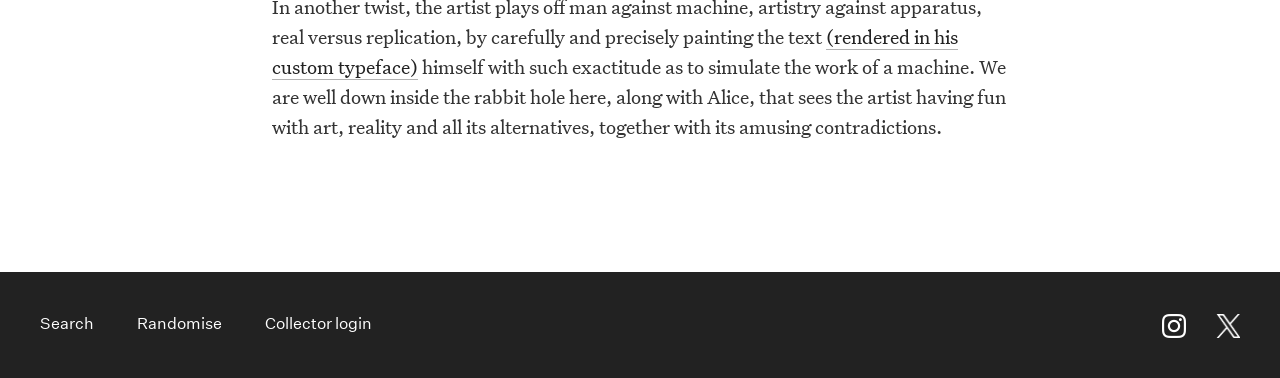Using the given description, provide the bounding box coordinates formatted as (top-left x, top-left y, bottom-right x, bottom-right y), with all values being floating point numbers between 0 and 1. Description: Collector login

[0.207, 0.83, 0.291, 0.88]